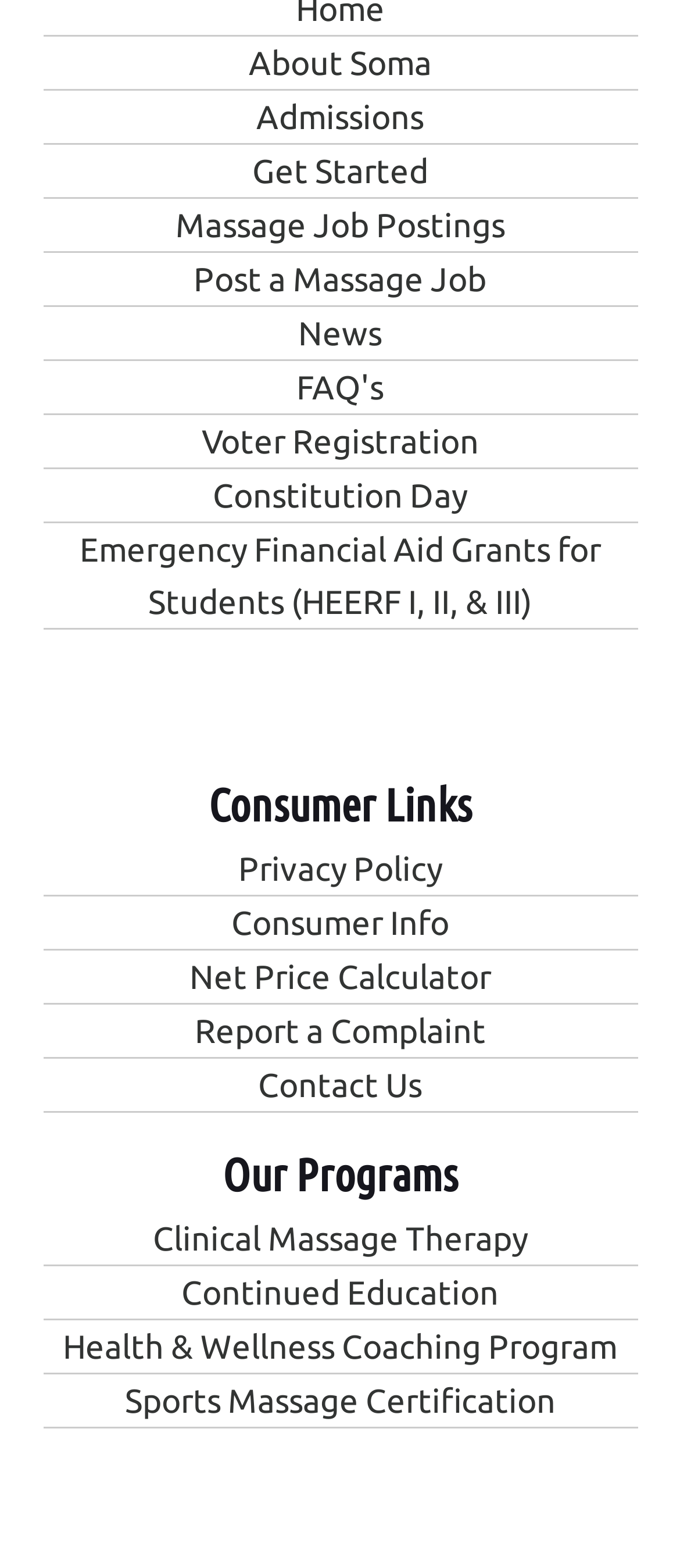Are there resources available for consumers?
Look at the image and respond with a one-word or short phrase answer.

Yes